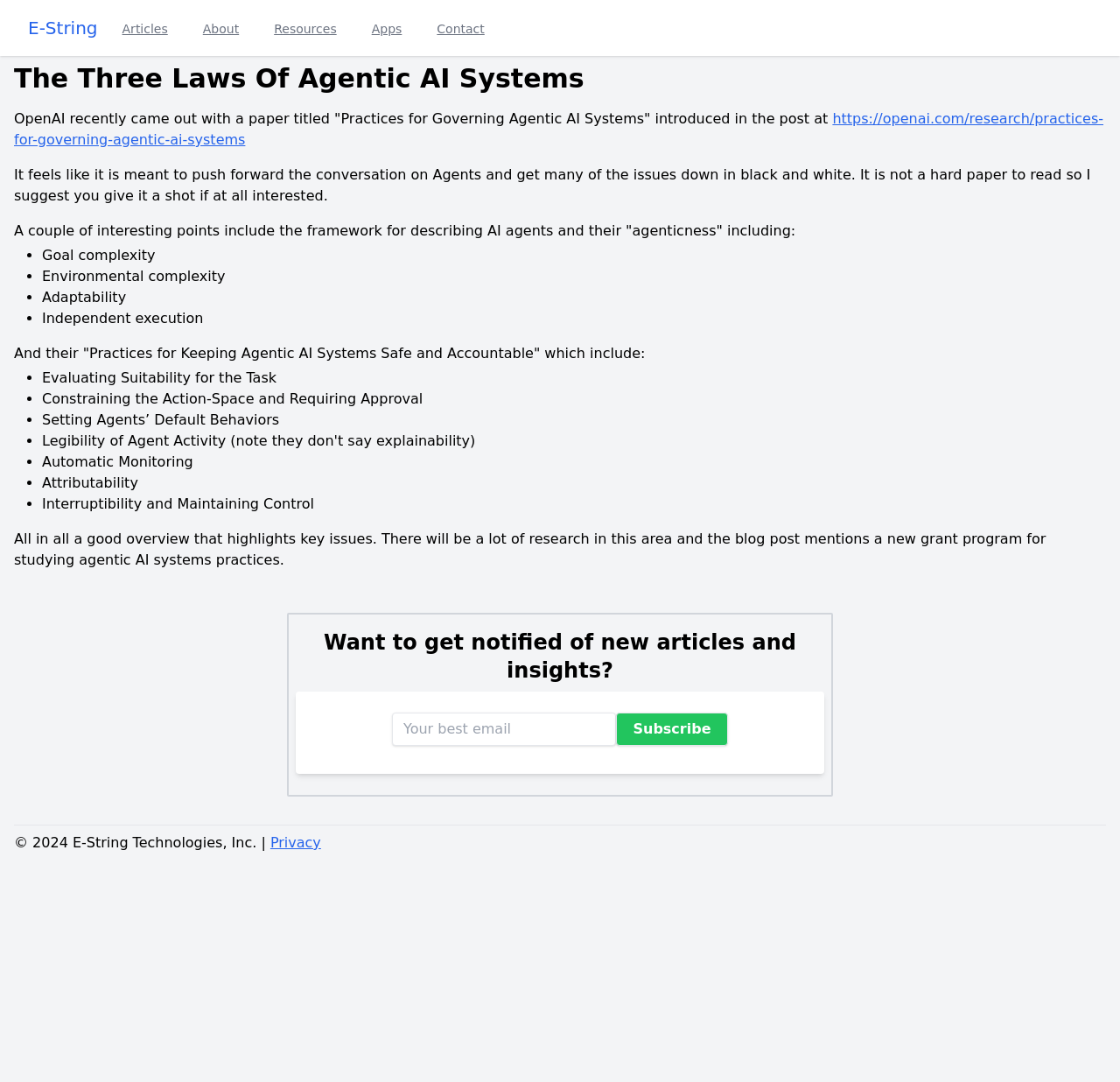Identify the bounding box coordinates for the element you need to click to achieve the following task: "Check the 'About' section". Provide the bounding box coordinates as four float numbers between 0 and 1, in the form [left, top, right, bottom].

[0.178, 0.0, 0.217, 0.052]